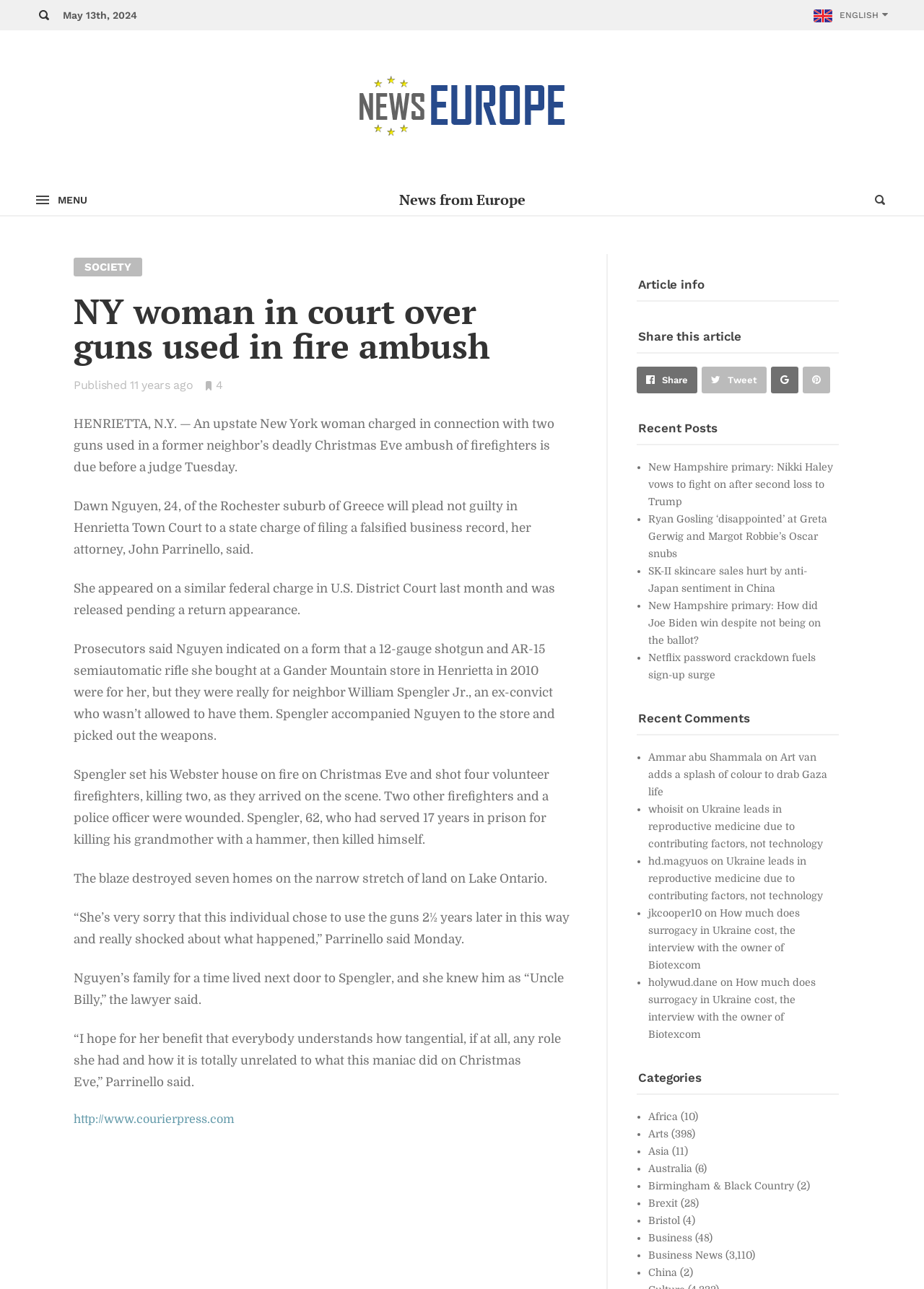Pinpoint the bounding box coordinates for the area that should be clicked to perform the following instruction: "Search for news".

[0.266, 0.094, 0.734, 0.122]